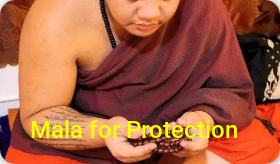Respond with a single word or phrase:
What is the purpose of the mala in Buddhist practice?

Aid in concentration and meditation